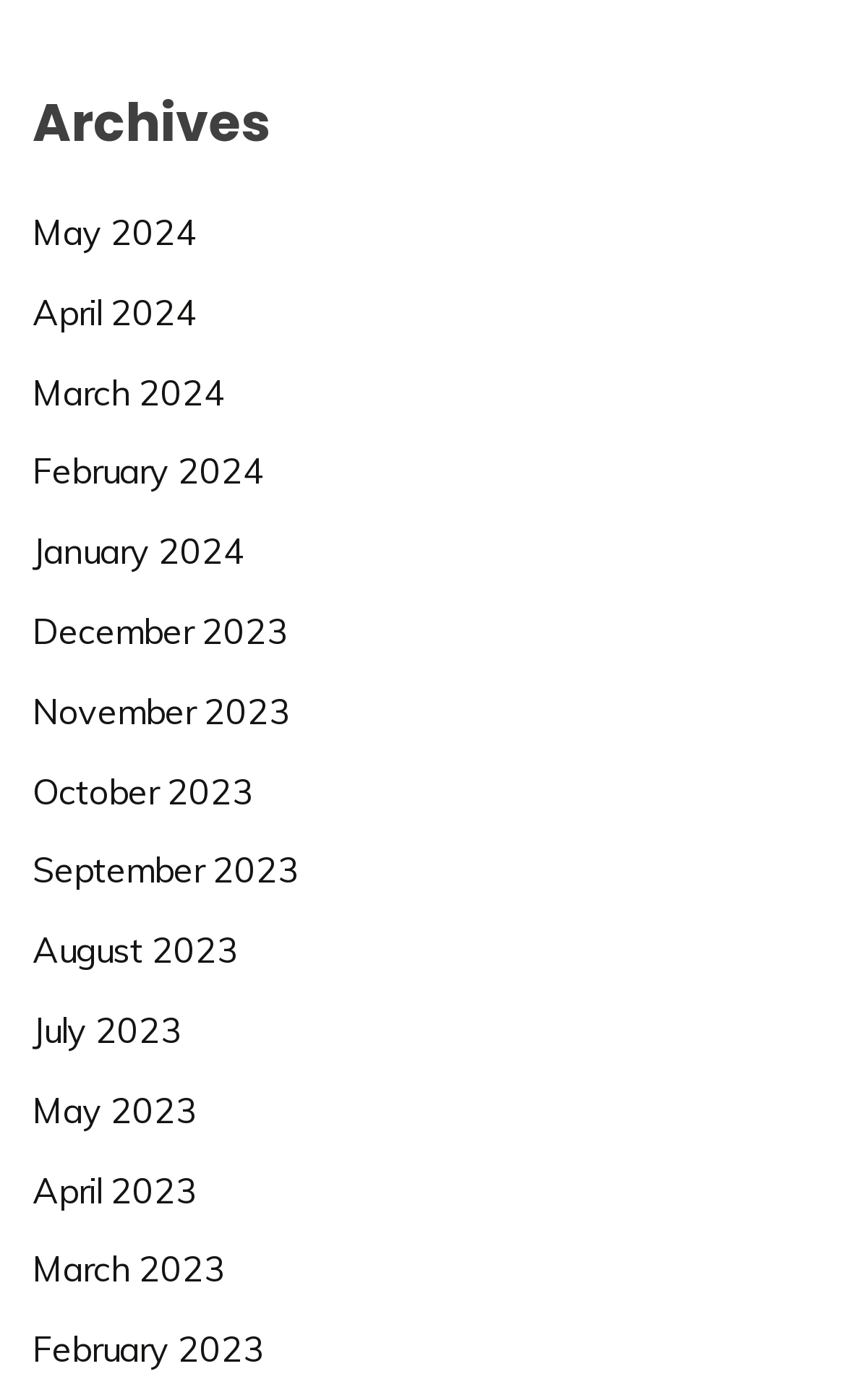Determine the bounding box coordinates for the element that should be clicked to follow this instruction: "View recent posts". The coordinates should be given as four float numbers between 0 and 1, in the format [left, top, right, bottom].

None